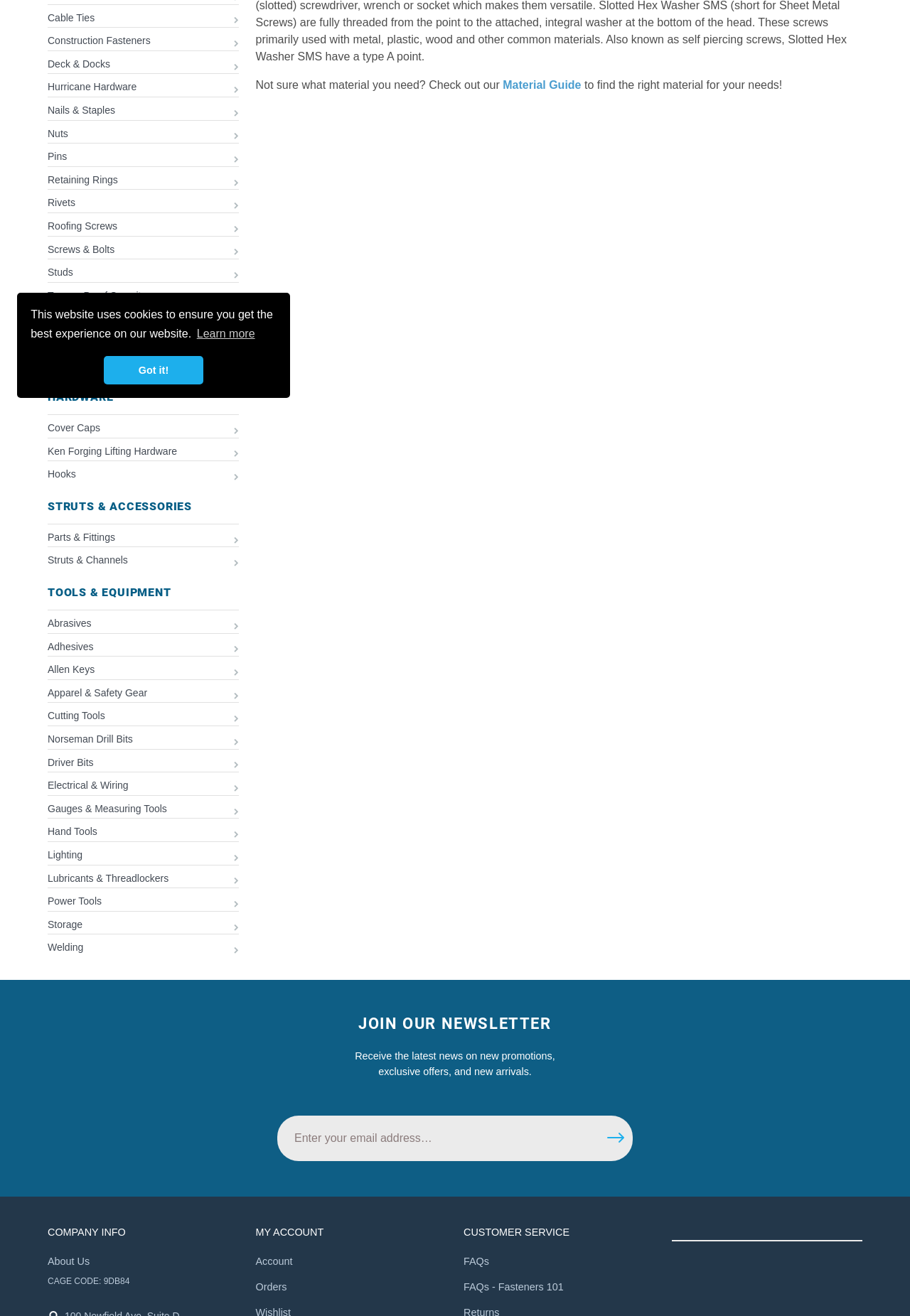Extract the bounding box of the UI element described as: "Screws & Bolts".

[0.052, 0.182, 0.262, 0.197]